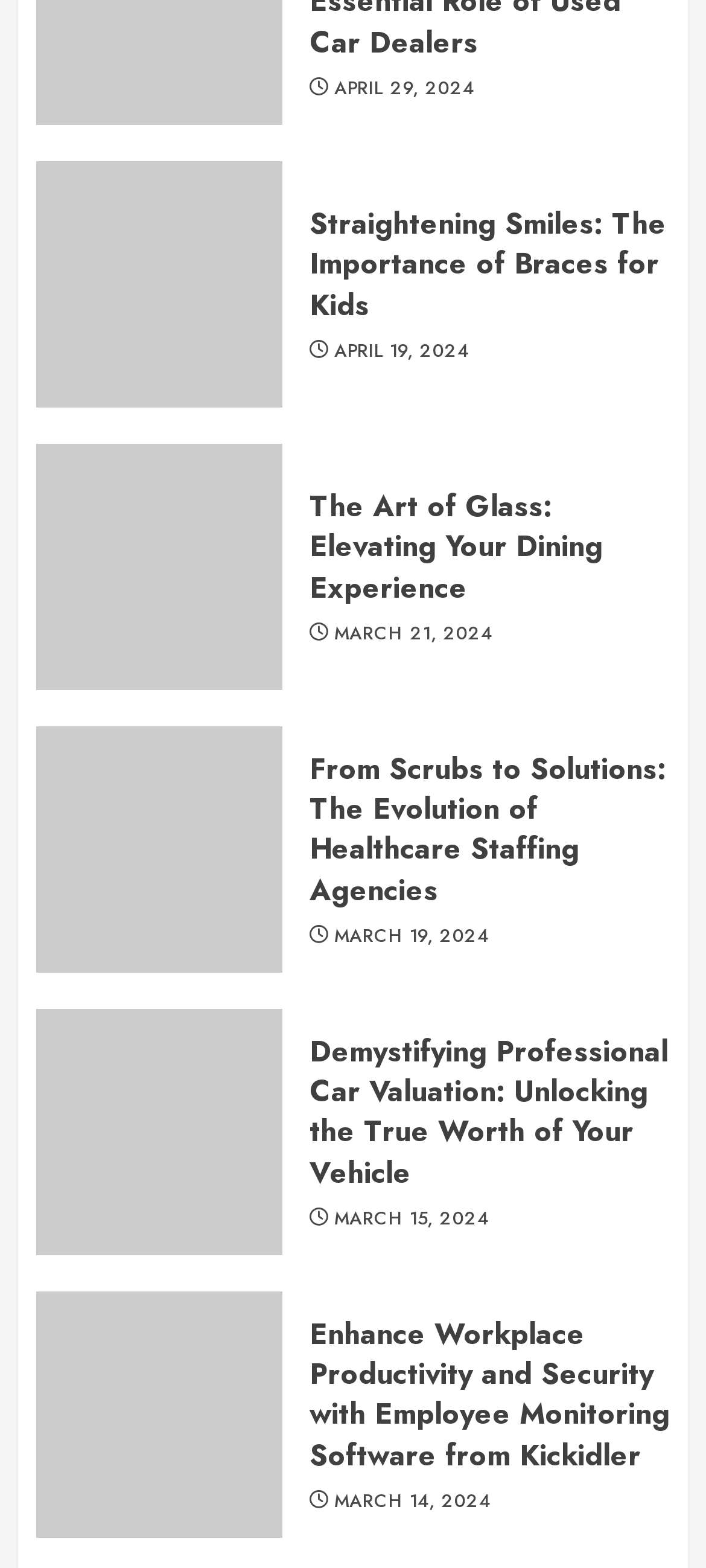Please determine the bounding box coordinates of the area that needs to be clicked to complete this task: 'Check out Demystifying Professional Car Valuation: Unlocking the True Worth of Your Vehicle'. The coordinates must be four float numbers between 0 and 1, formatted as [left, top, right, bottom].

[0.438, 0.658, 0.949, 0.761]